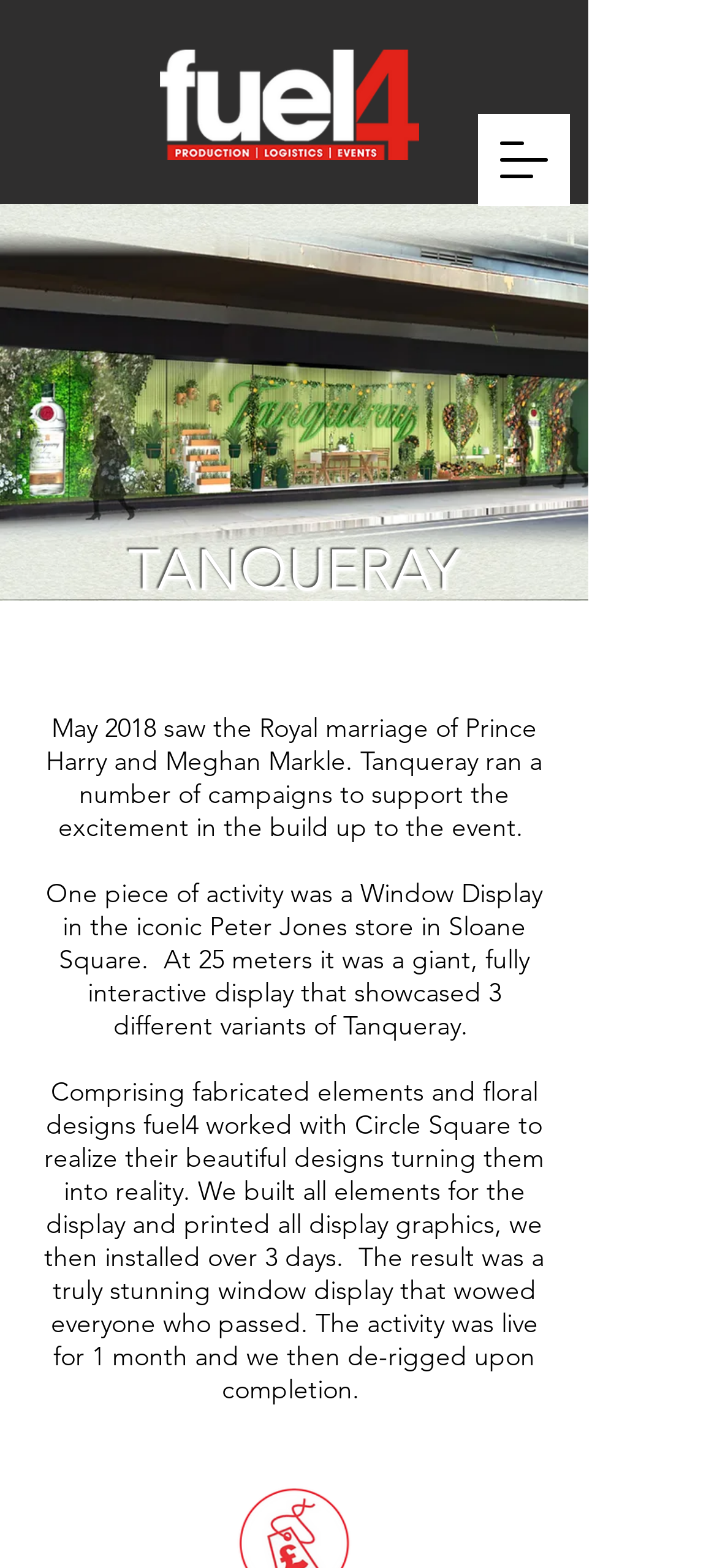Please use the details from the image to answer the following question comprehensively:
How long was the window display live?

I obtained this answer by reading the text 'The activity was live for 1 month and we then de-rigged upon completion.' on the webpage, which mentions the duration of the window display.